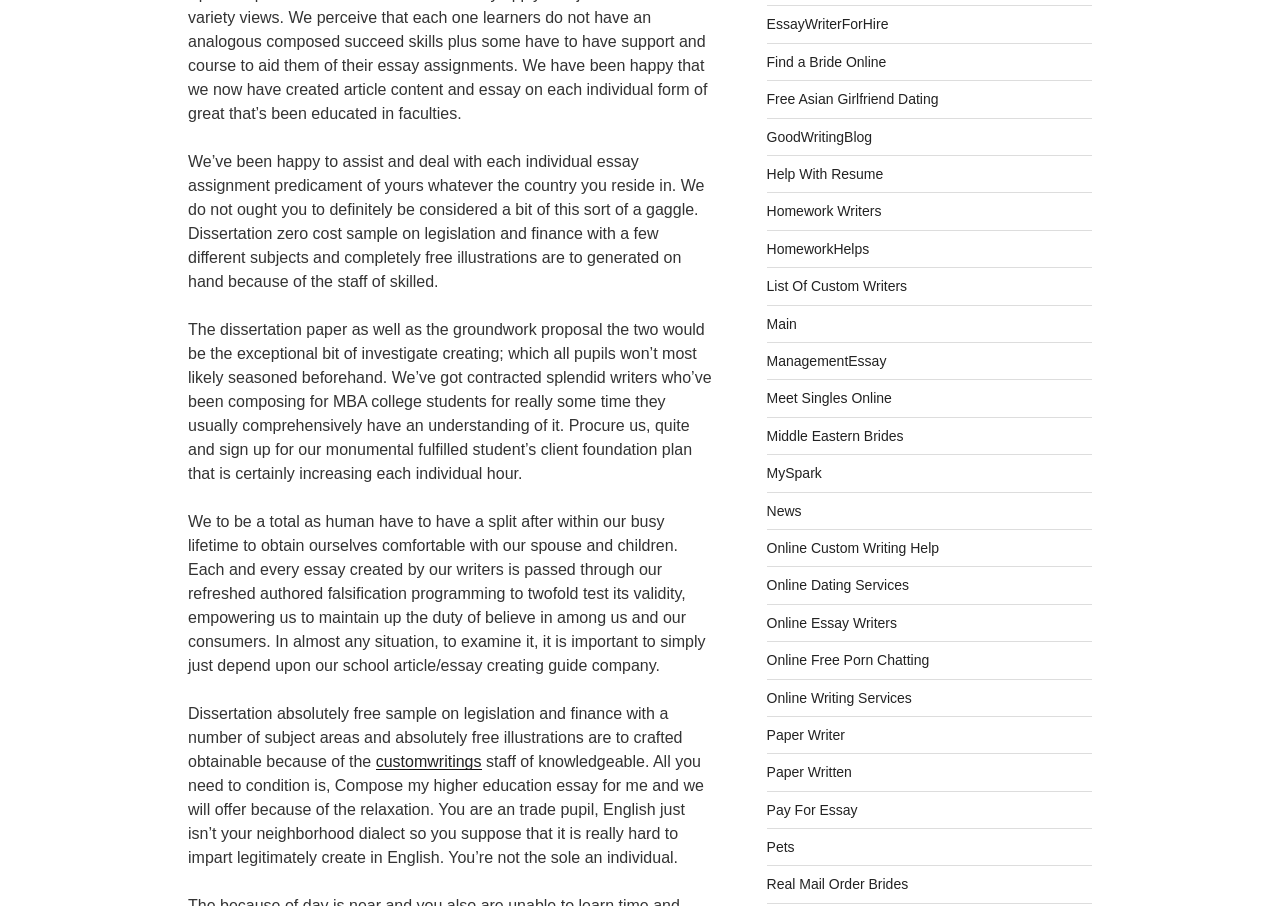Respond to the question below with a concise word or phrase:
How many links are present on this webpage?

24